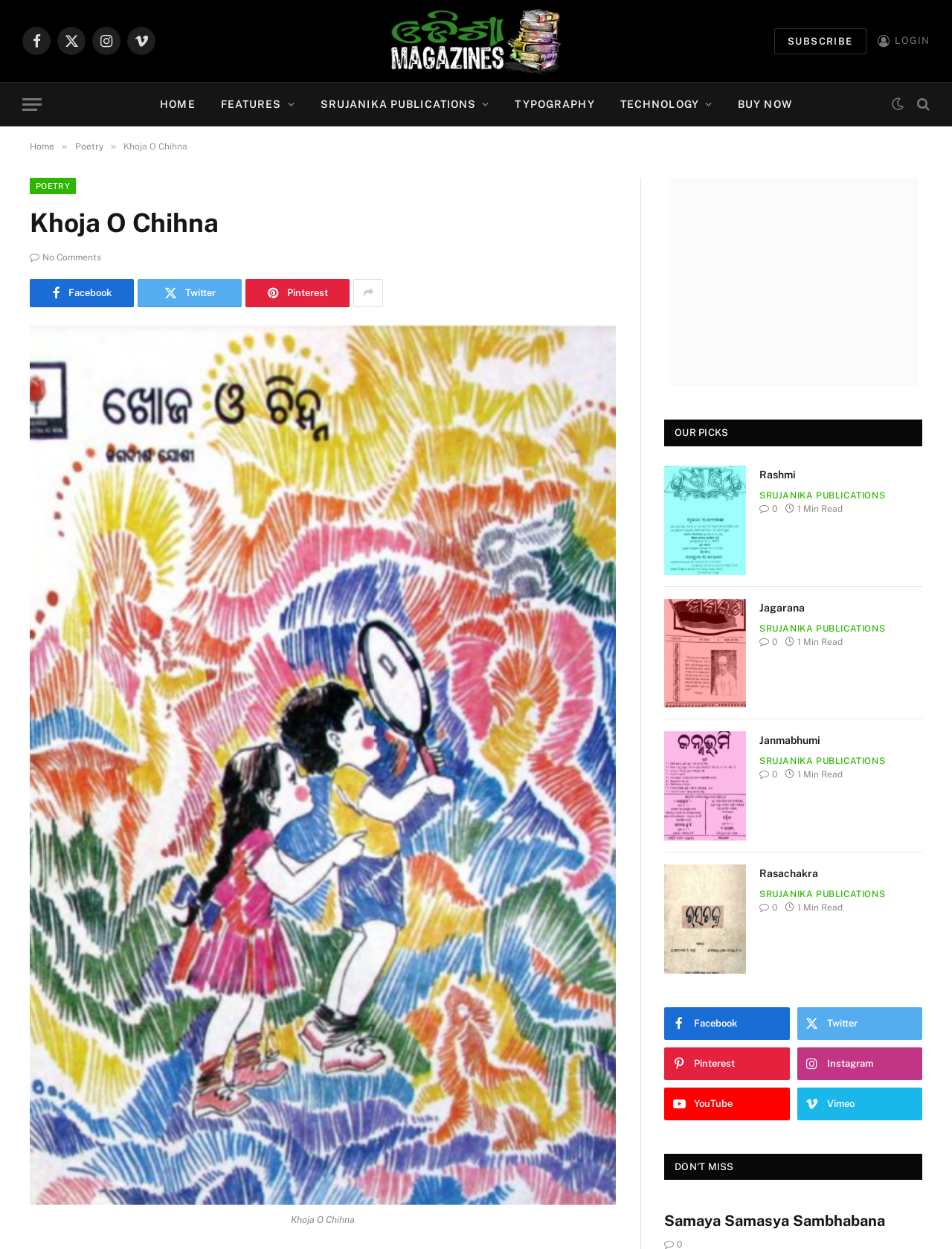What is the name of the book featured on the webpage?
Use the image to answer the question with a single word or phrase.

Khoja O Chihna